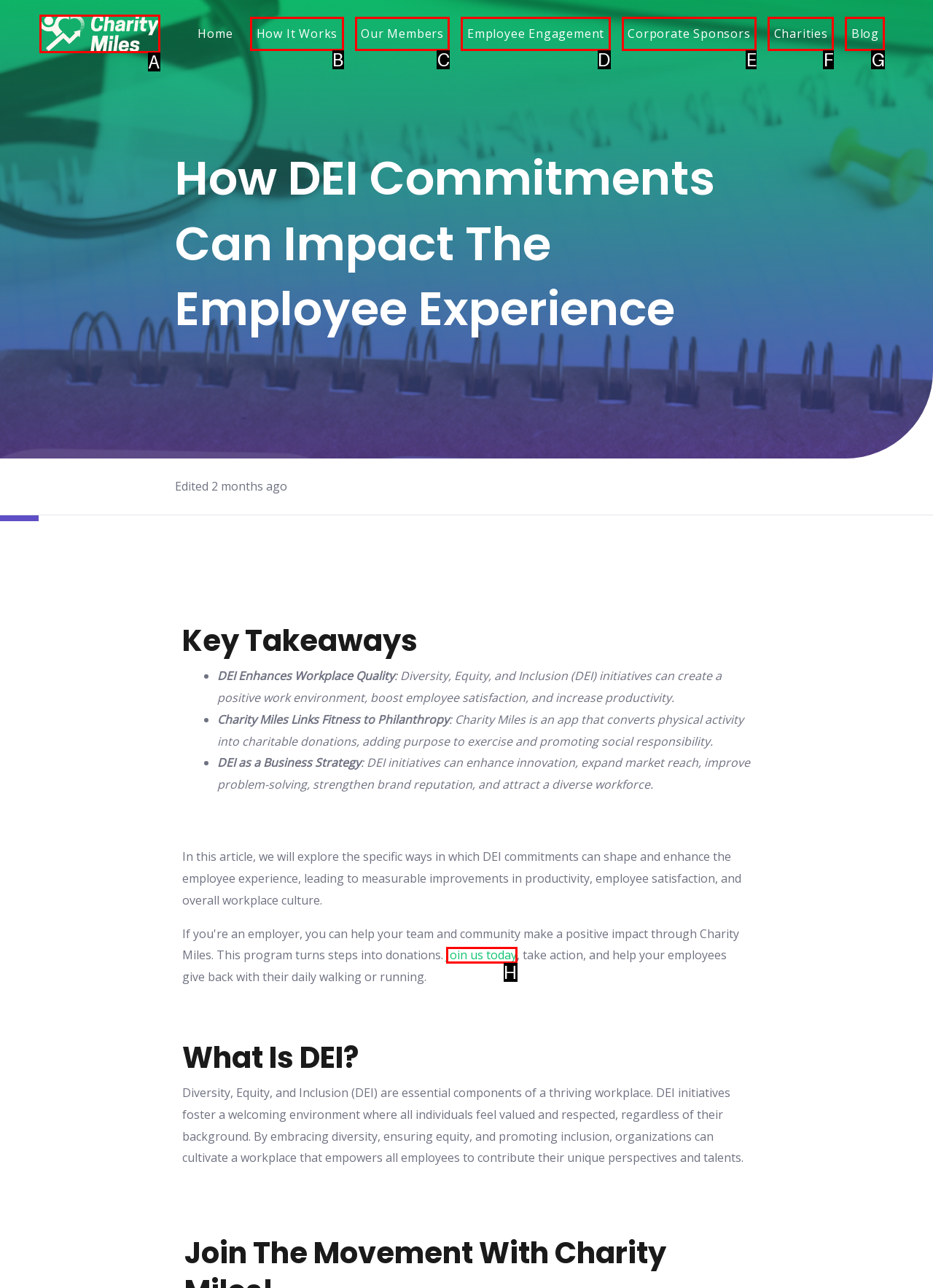Determine the HTML element that best aligns with the description: alt="charity miles"
Answer with the appropriate letter from the listed options.

A